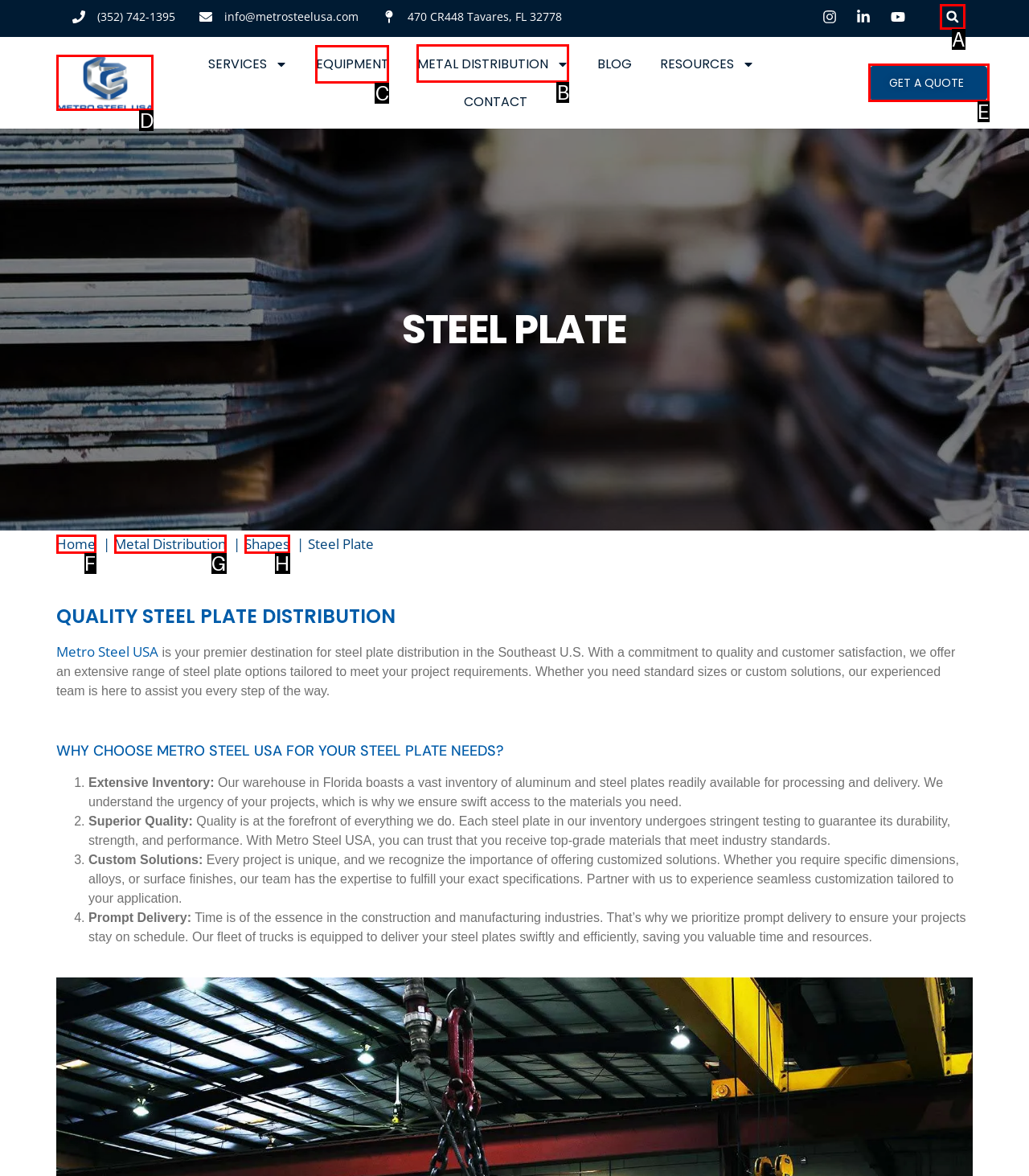Which HTML element should be clicked to perform the following task: View metal distribution services
Reply with the letter of the appropriate option.

B